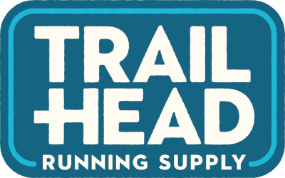Give a comprehensive caption for the image.

The image features the logo for "Trailhead Running Supply," a store dedicated to trail running enthusiasts. The logo showcases bold, stylized text prominently displaying the name, set against a vibrant teal background that captures the spirit of adventure and the outdoors. The design includes a distinctive icon that often symbolizes trails or paths, emphasizing the brand's focus on providing equipment and supplies for runners who tackle various terrains. This logo is part of the promotional materials for the Rockledge Rumble event, highlighting the brand's support and partnership in the running community.